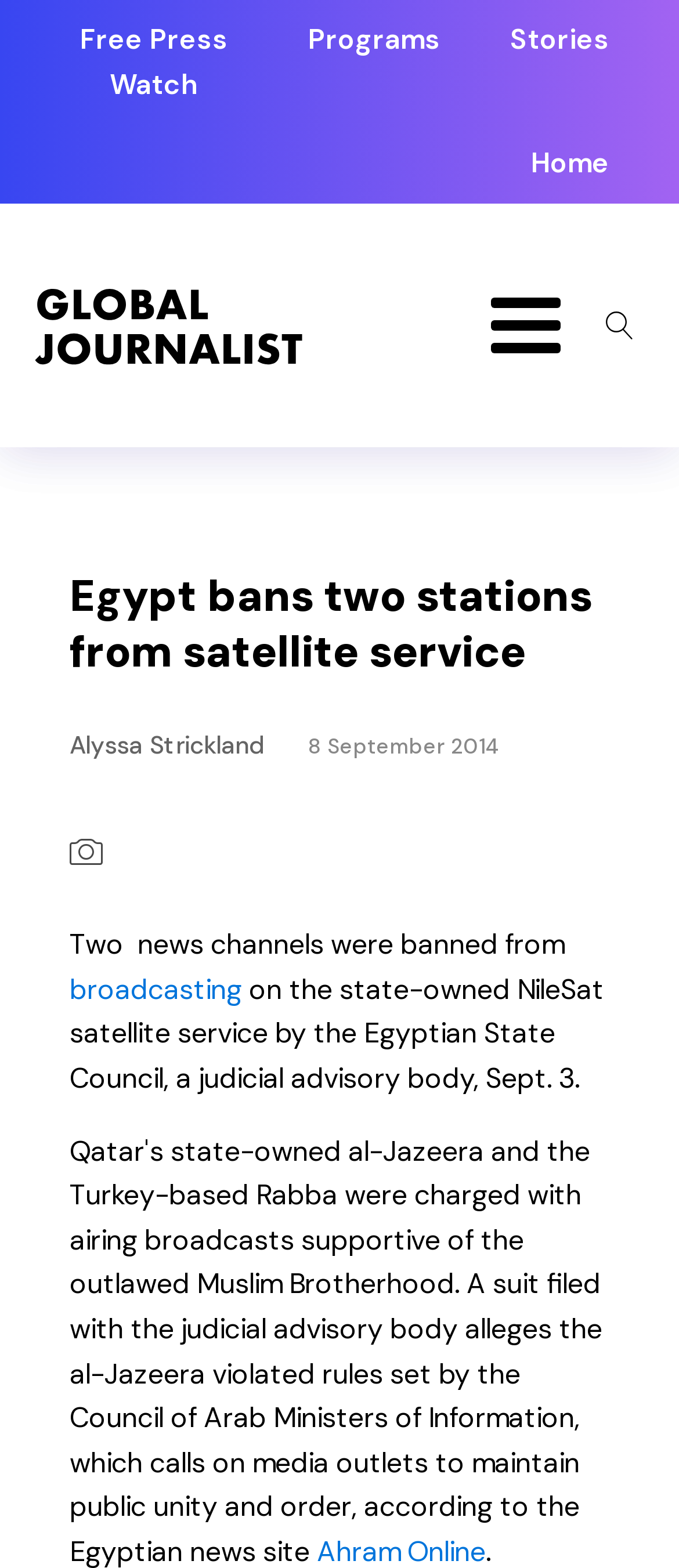What is the date of the article?
Can you provide a detailed and comprehensive answer to the question?

I found the date of the article by looking at the text '8 September 2014' which is located below the author's name and above the article content.